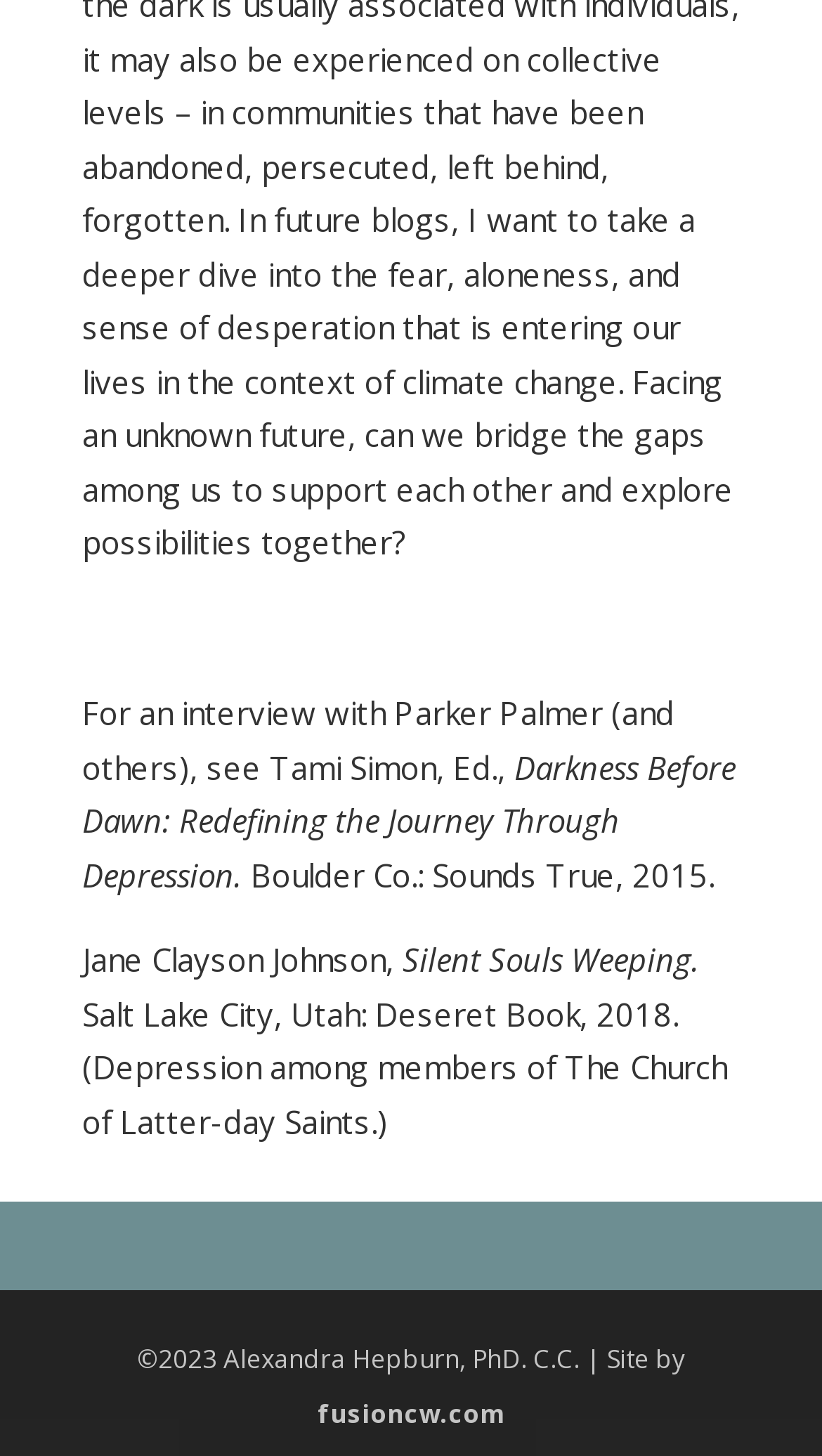What is the website of the company that designed the site?
Give a one-word or short phrase answer based on the image.

fusioncw.com